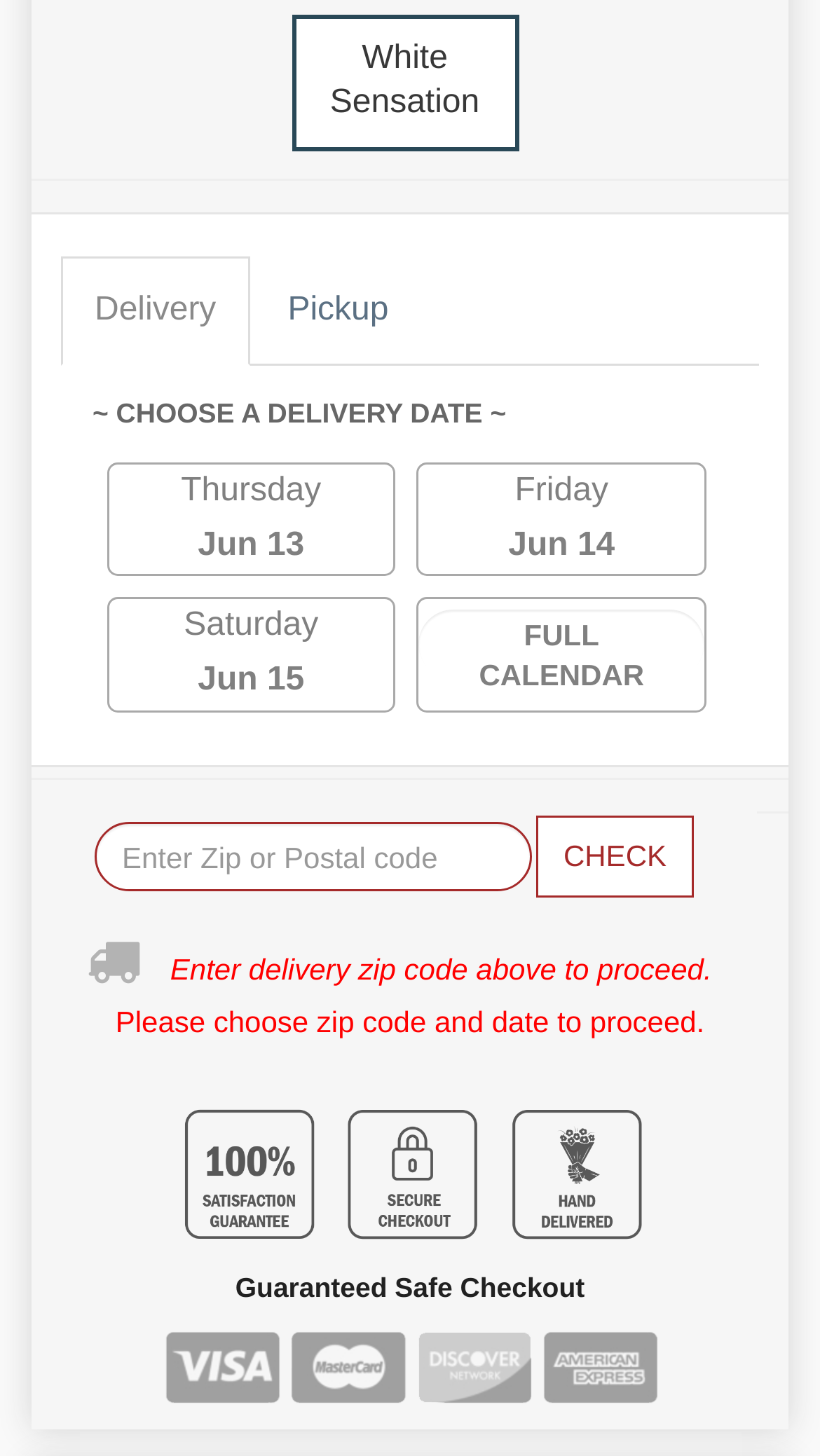For the given element description Delivery, determine the bounding box coordinates of the UI element. The coordinates should follow the format (top-left x, top-left y, bottom-right x, bottom-right y) and be within the range of 0 to 1.

[0.074, 0.177, 0.305, 0.251]